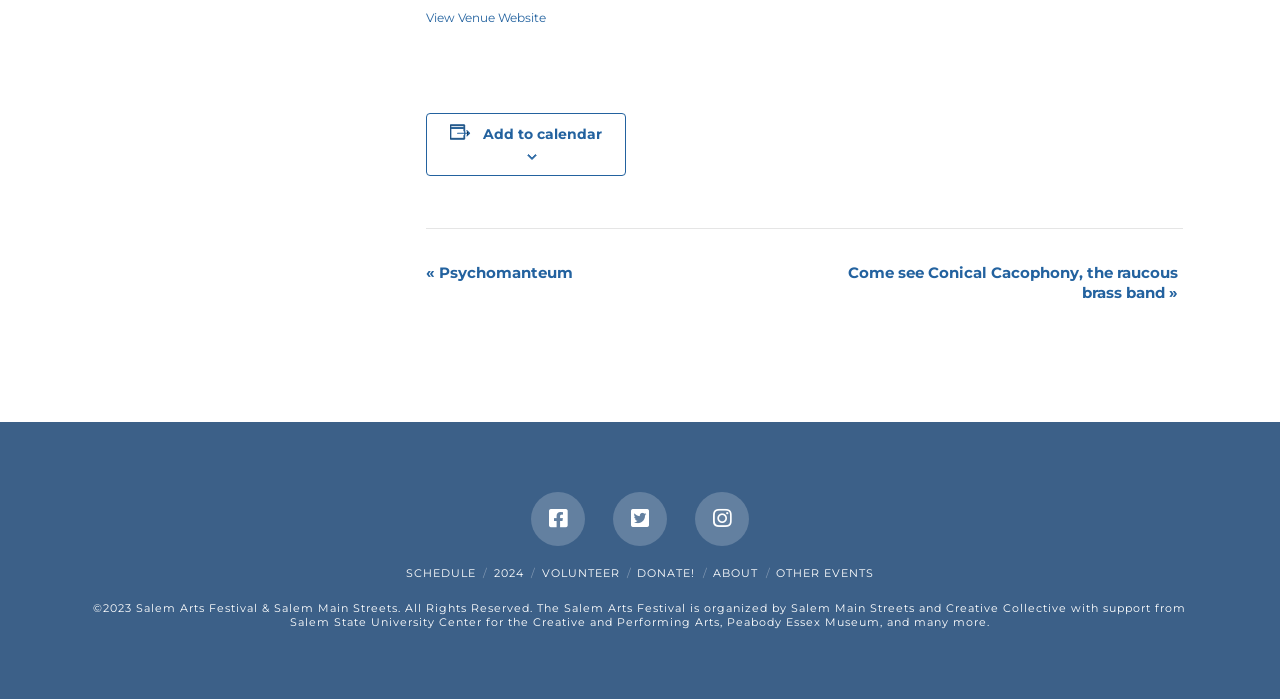Locate the bounding box coordinates of the element that should be clicked to fulfill the instruction: "Connect with NLM".

None